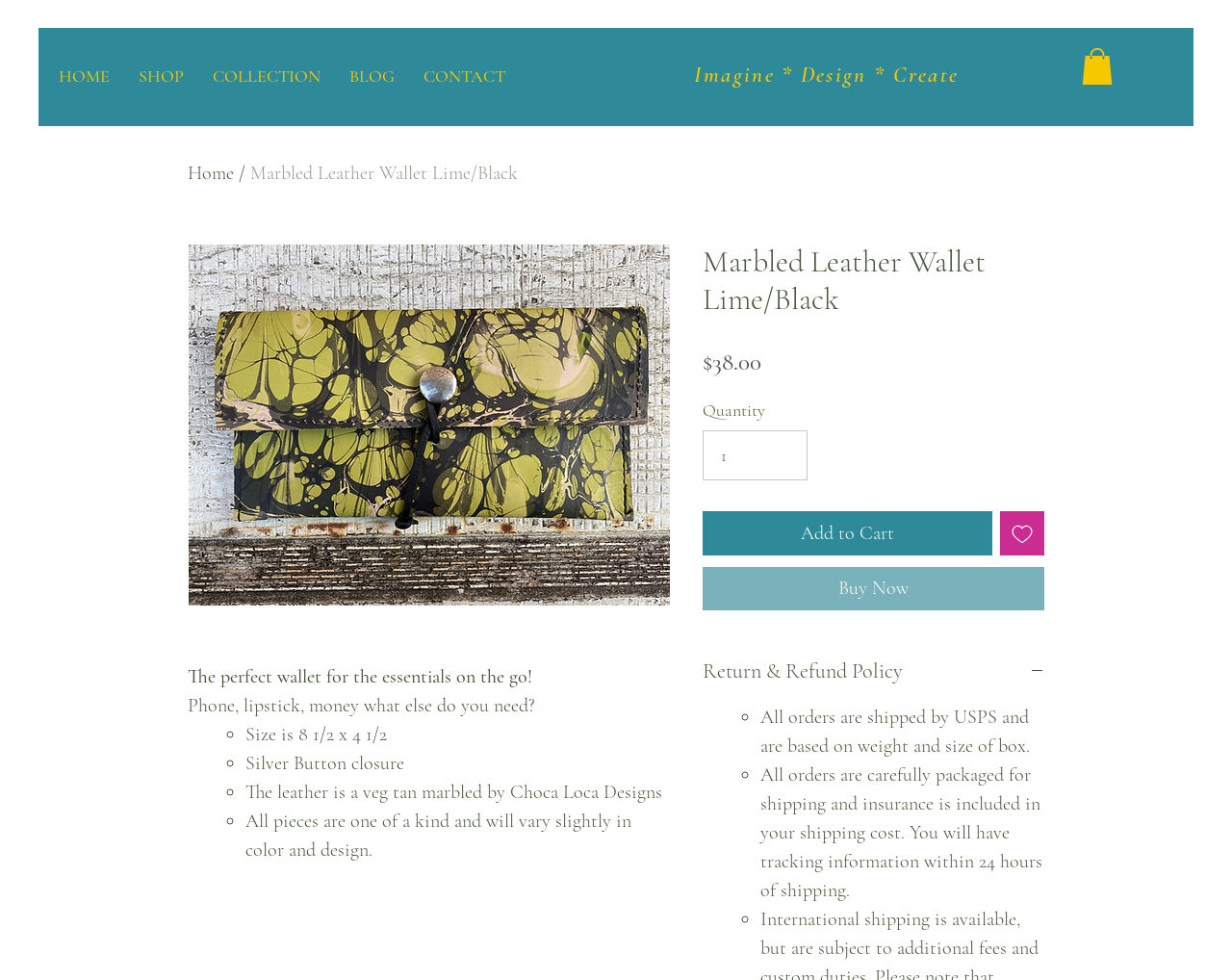Locate the bounding box coordinates of the area where you should click to accomplish the instruction: "Click the 'Cart with 0 items' button".

[0.878, 0.049, 0.903, 0.087]